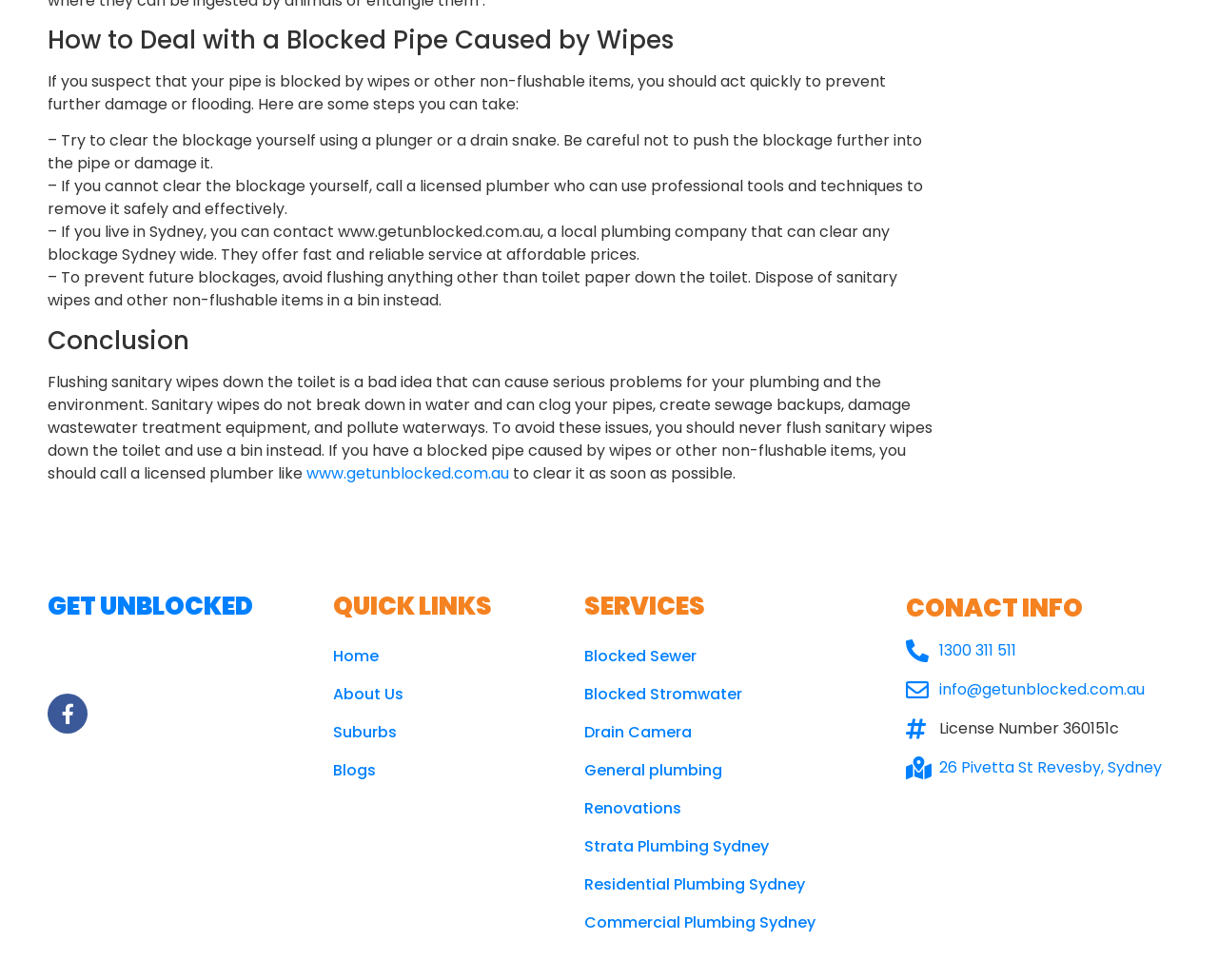Please specify the bounding box coordinates of the clickable region to carry out the following instruction: "Call the phone number". The coordinates should be four float numbers between 0 and 1, in the format [left, top, right, bottom].

None